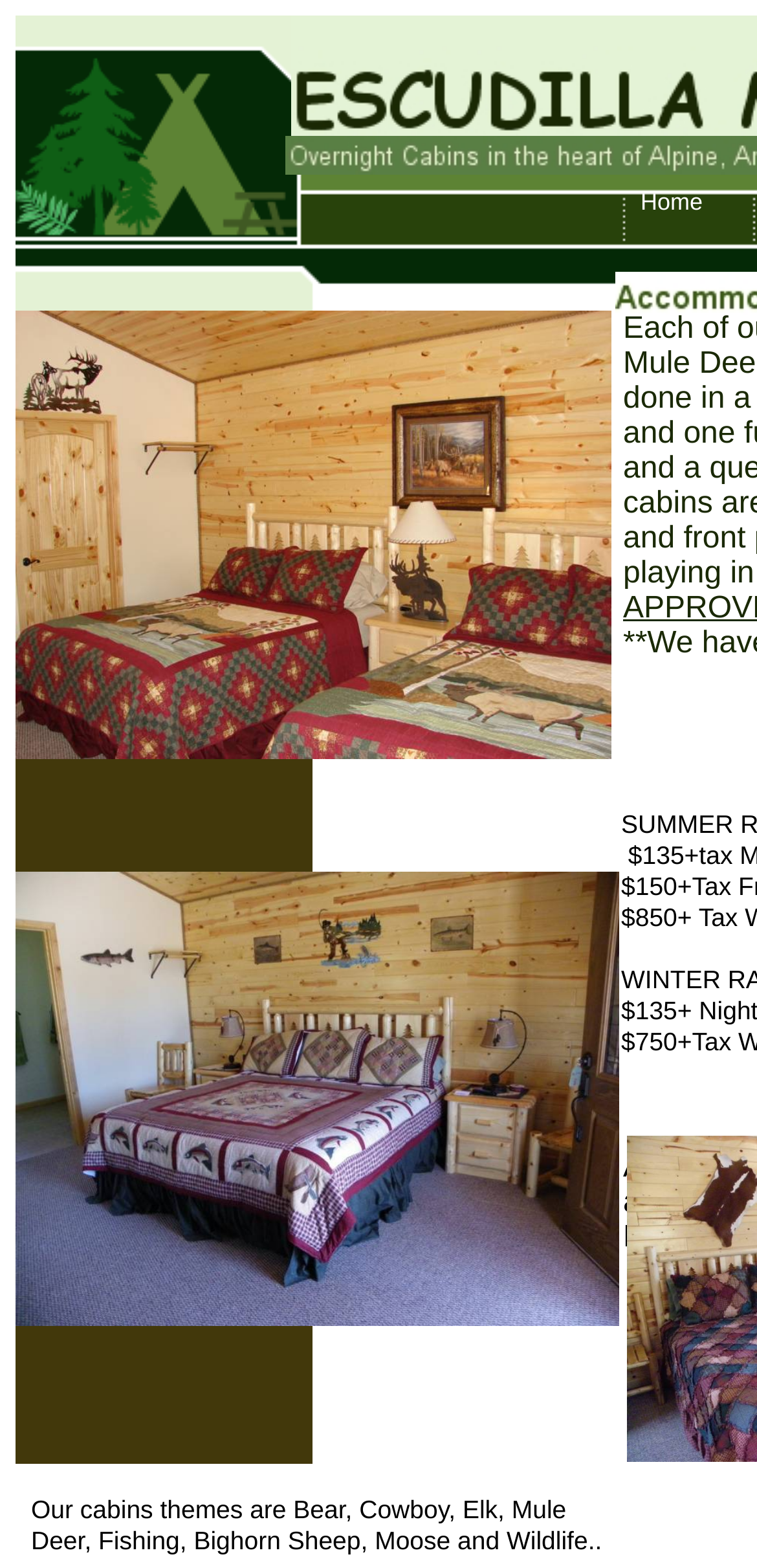Carefully examine the image and provide an in-depth answer to the question: Is there an image on the 'Home' link?

The 'Home' link has an image associated with it, as indicated by the image element at coordinates [0.928, 0.132, 0.972, 0.134] which is a child element of the 'Home' link.